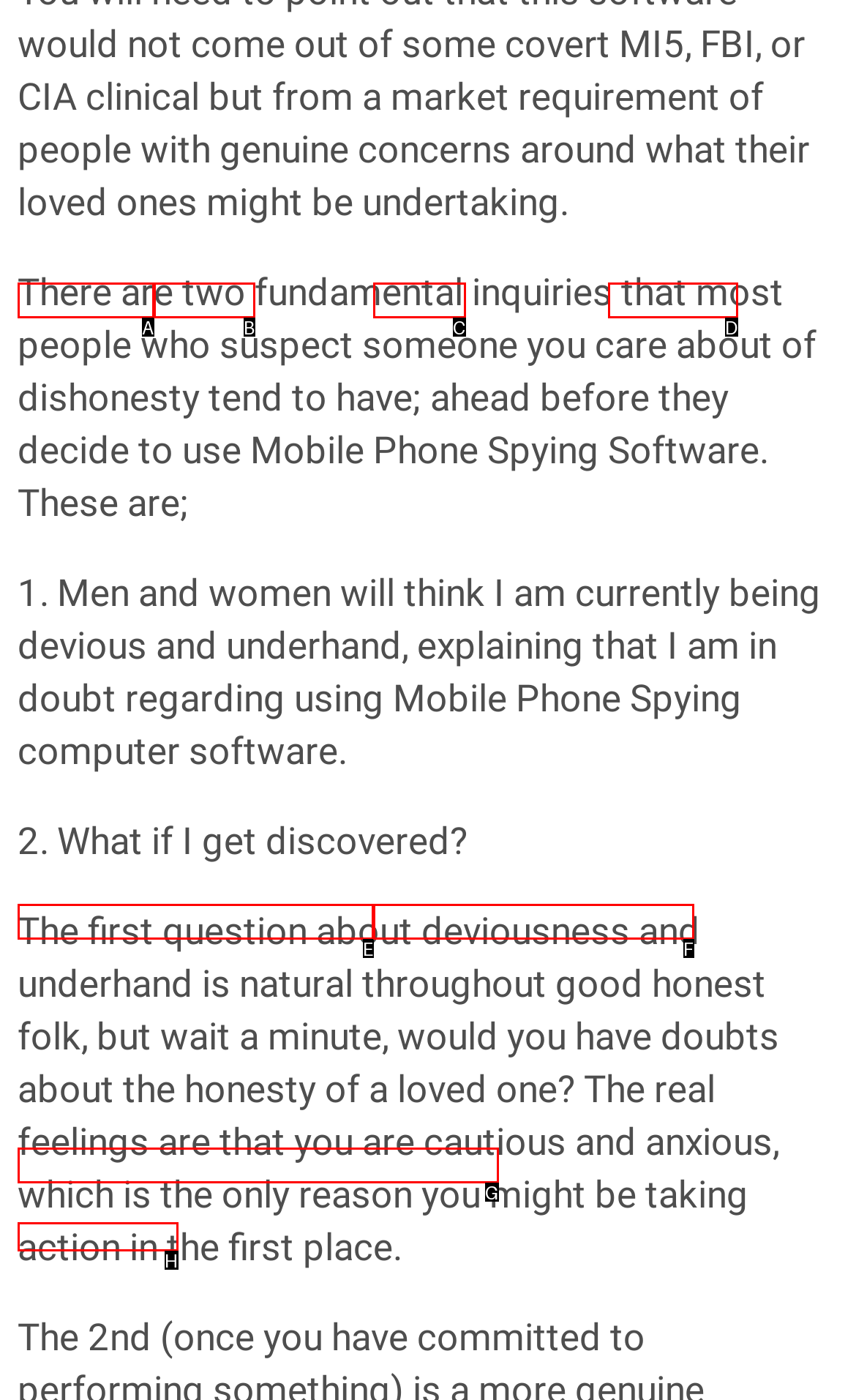Select the letter that corresponds to this element description: You might also like
Answer with the letter of the correct option directly.

E